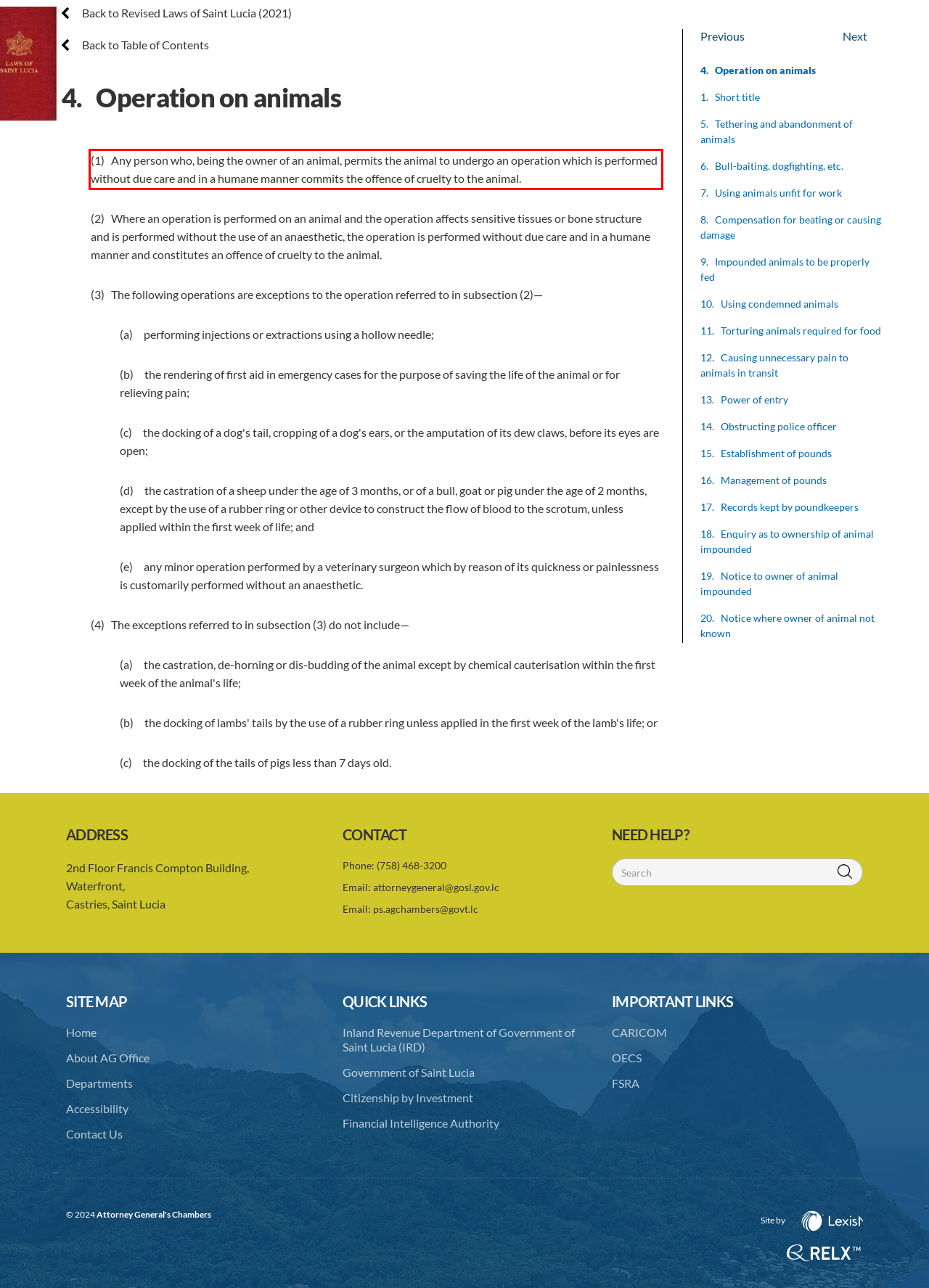You have a screenshot with a red rectangle around a UI element. Recognize and extract the text within this red bounding box using OCR.

(1) Any person who, being the owner of an animal, permits the animal to undergo an operation which is performed without due care and in a humane manner commits the offence of cruelty to the animal.